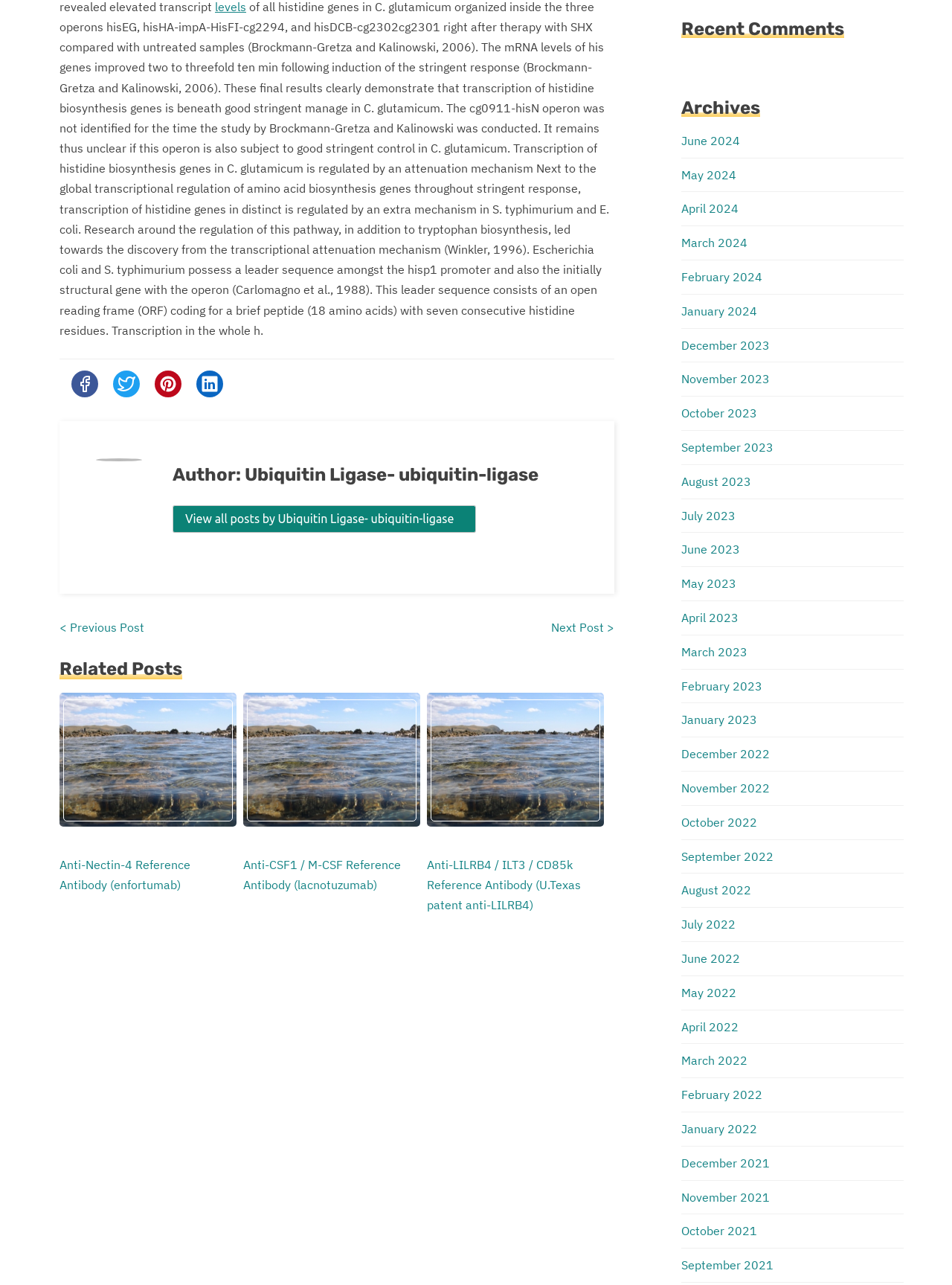What is the title of the section that lists related posts?
Answer the question in a detailed and comprehensive manner.

I found the answer by looking at the heading element with the text 'Related Posts' which is located below the post content.